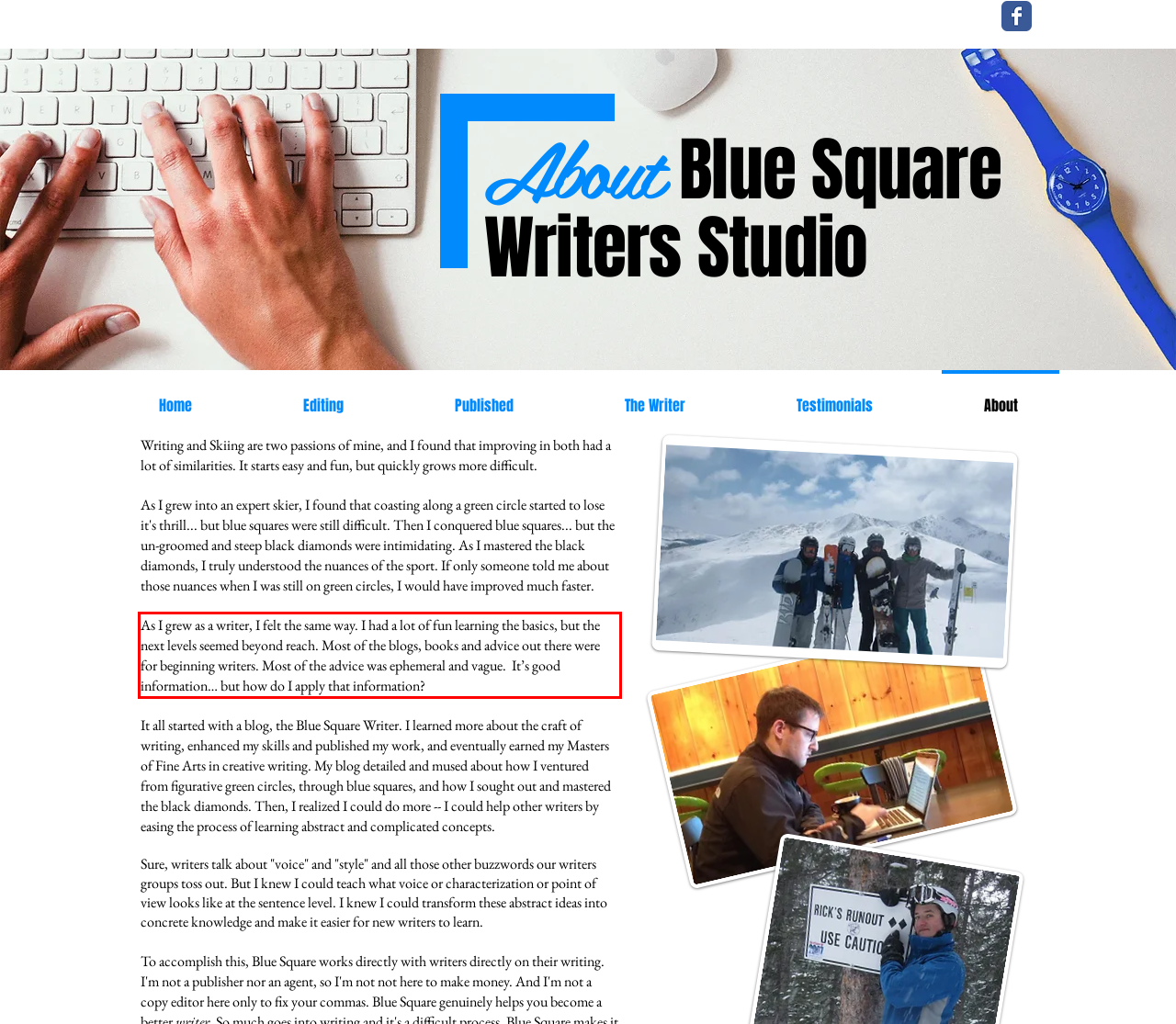Locate the red bounding box in the provided webpage screenshot and use OCR to determine the text content inside it.

As I grew as a writer, I felt the same way. I had a lot of fun learning the basics, but the next levels seemed beyond reach. Most of the blogs, books and advice out there were for beginning writers. Most of the advice was ephemeral and vague. It’s good information… but how do I apply that information?